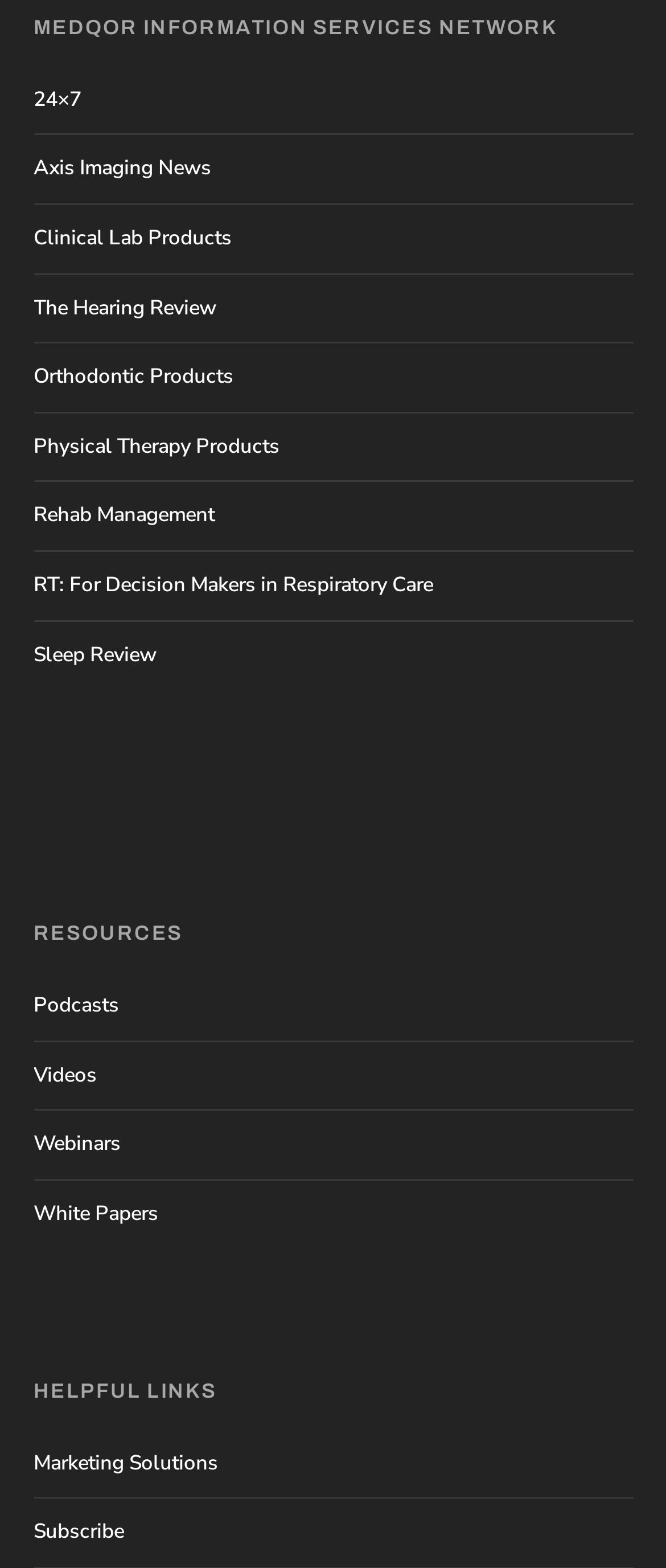Predict the bounding box for the UI component with the following description: "24×7".

[0.05, 0.054, 0.122, 0.072]